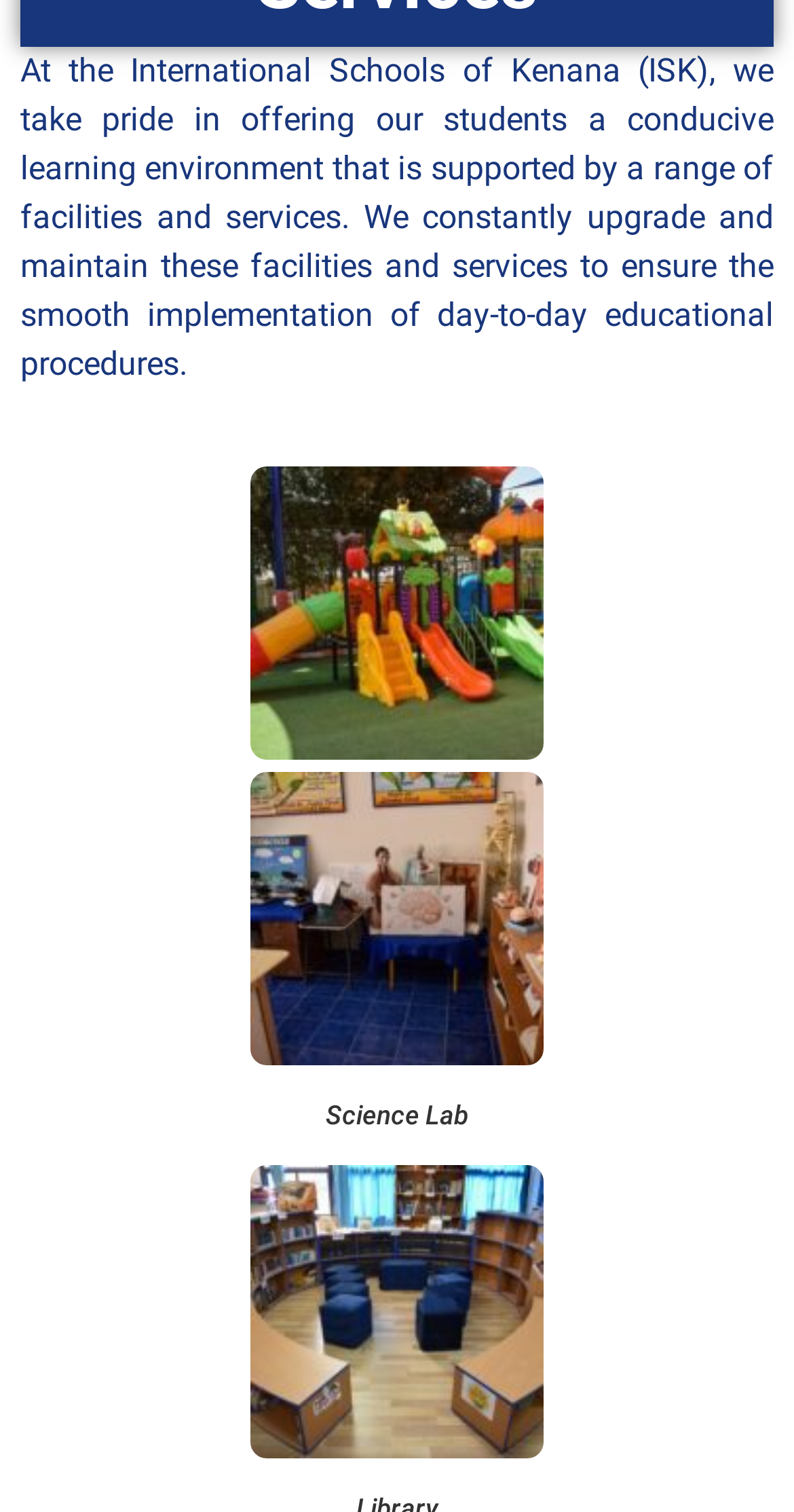Using the provided element description, identify the bounding box coordinates as (top-left x, top-left y, bottom-right x, bottom-right y). Ensure all values are between 0 and 1. Description: alt="Science Lab" aria-describedby="gallery-1-1903"

[0.026, 0.506, 0.974, 0.708]